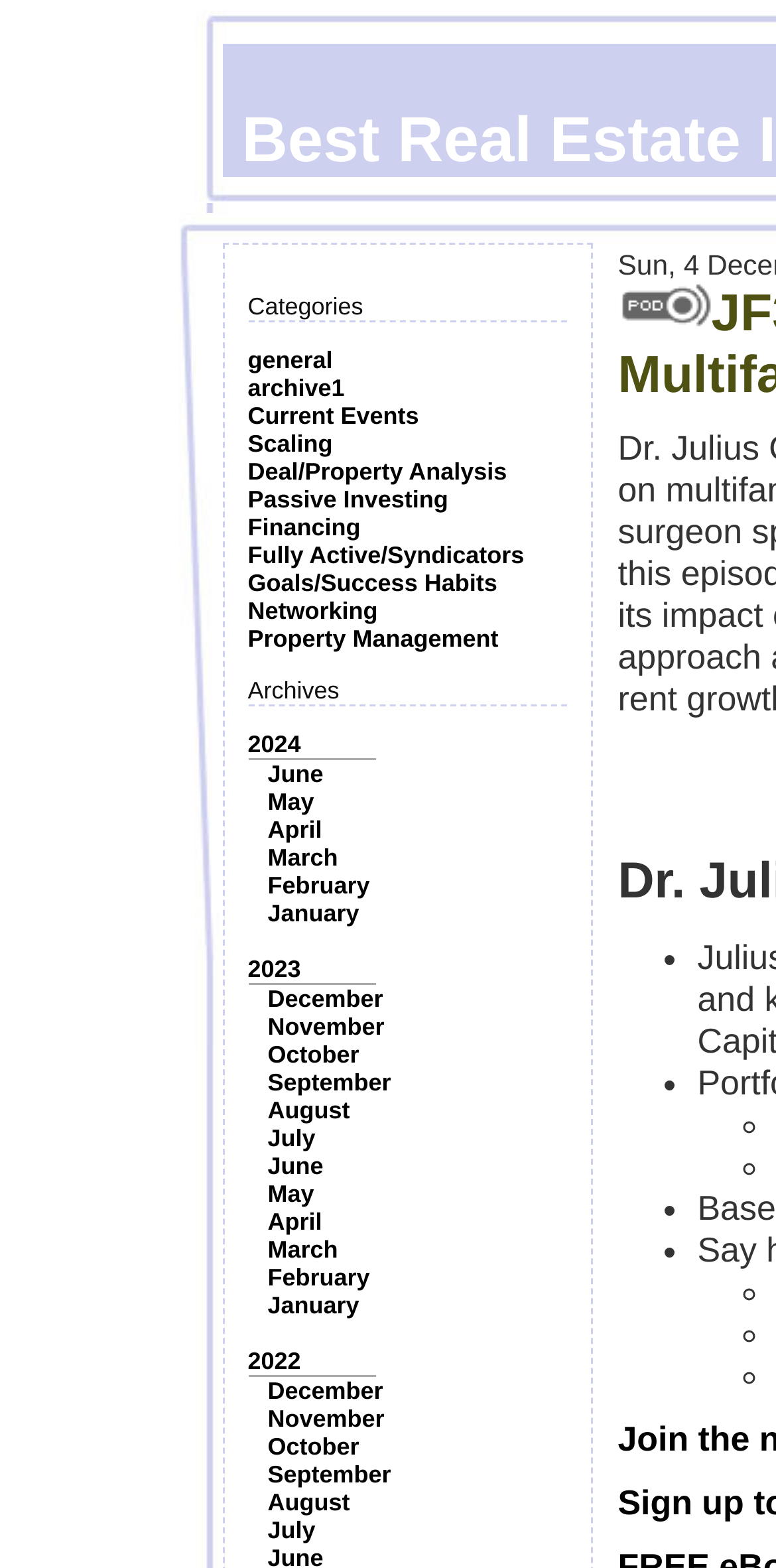Can you determine the bounding box coordinates of the area that needs to be clicked to fulfill the following instruction: "Explore 'Fully Active/Syndicators' topic"?

[0.319, 0.345, 0.675, 0.363]